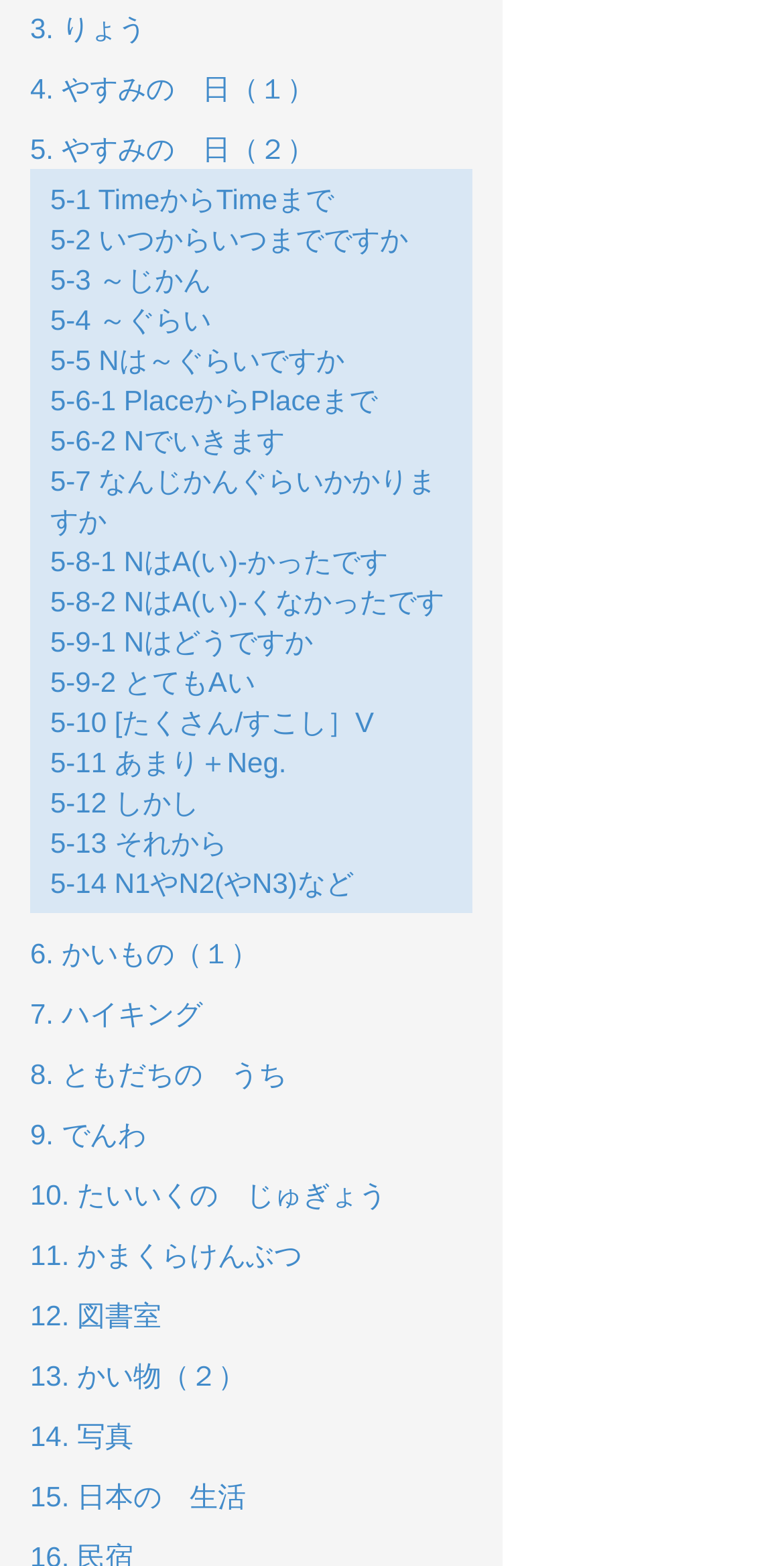Please specify the bounding box coordinates of the clickable section necessary to execute the following command: "Access かいもの（１）".

[0.038, 0.598, 0.33, 0.619]